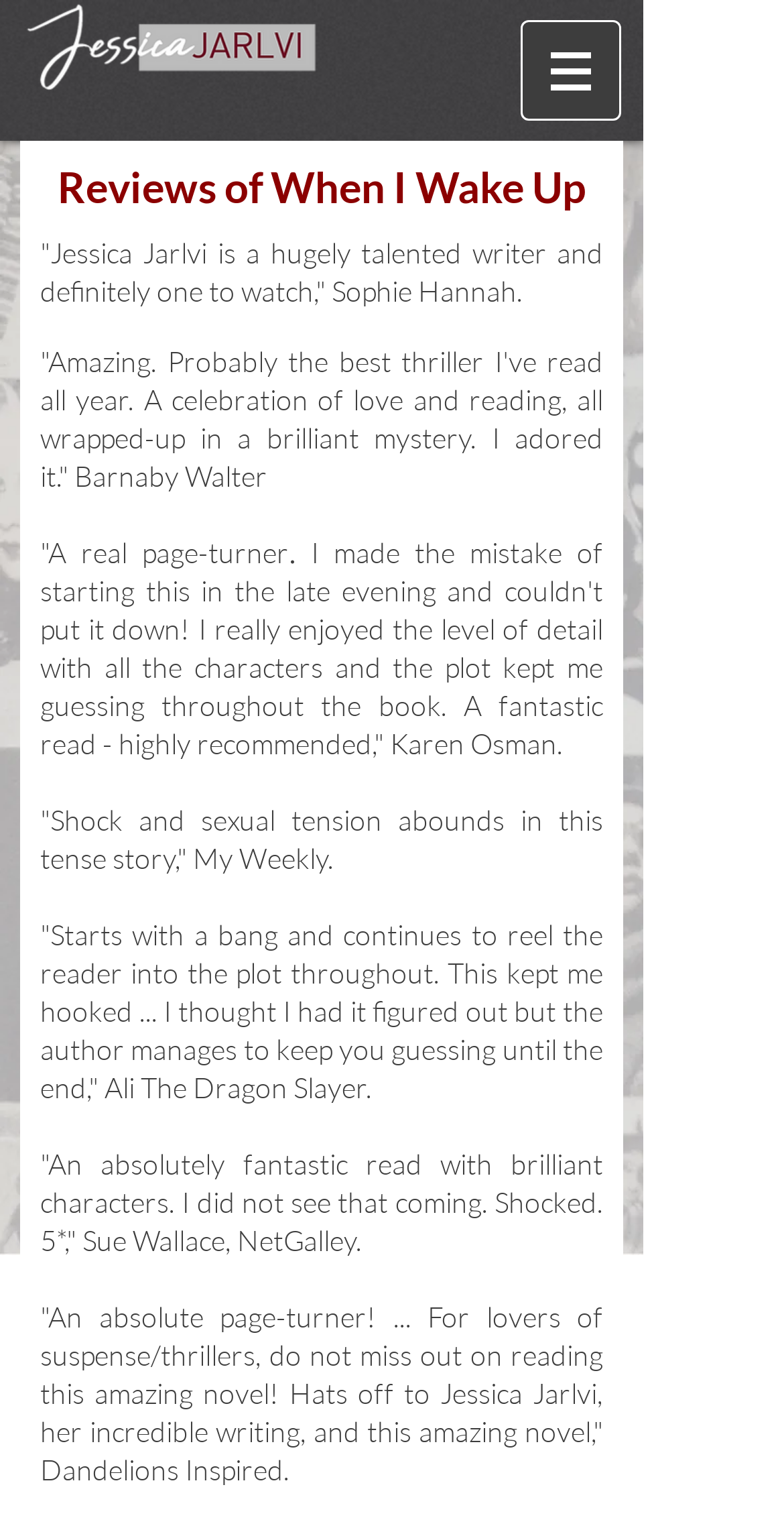Provide a brief response in the form of a single word or phrase:
How many reviews are displayed on this webpage?

7